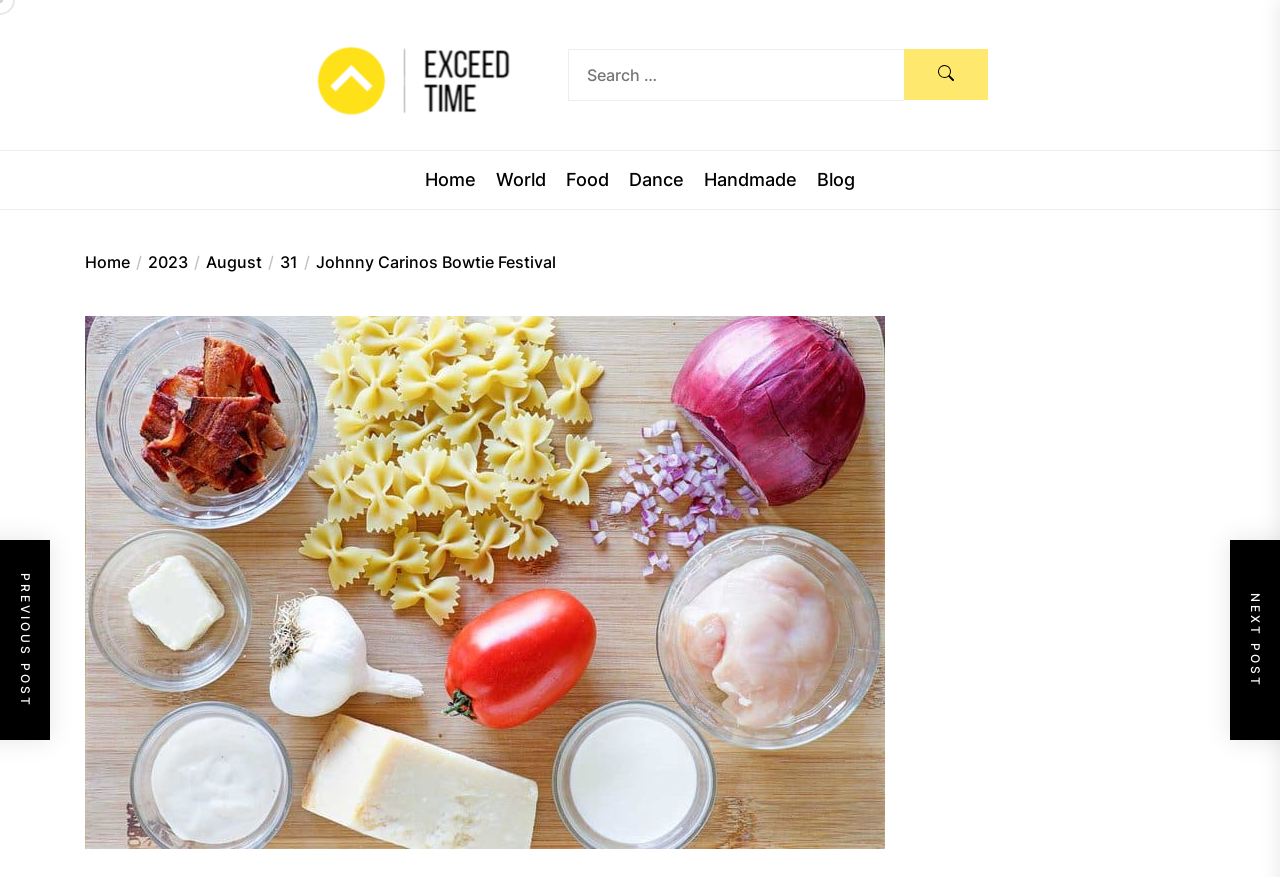Identify the bounding box coordinates of the element to click to follow this instruction: 'Click on the Exceed time image'. Ensure the coordinates are four float values between 0 and 1, provided as [left, top, right, bottom].

[0.229, 0.008, 0.424, 0.163]